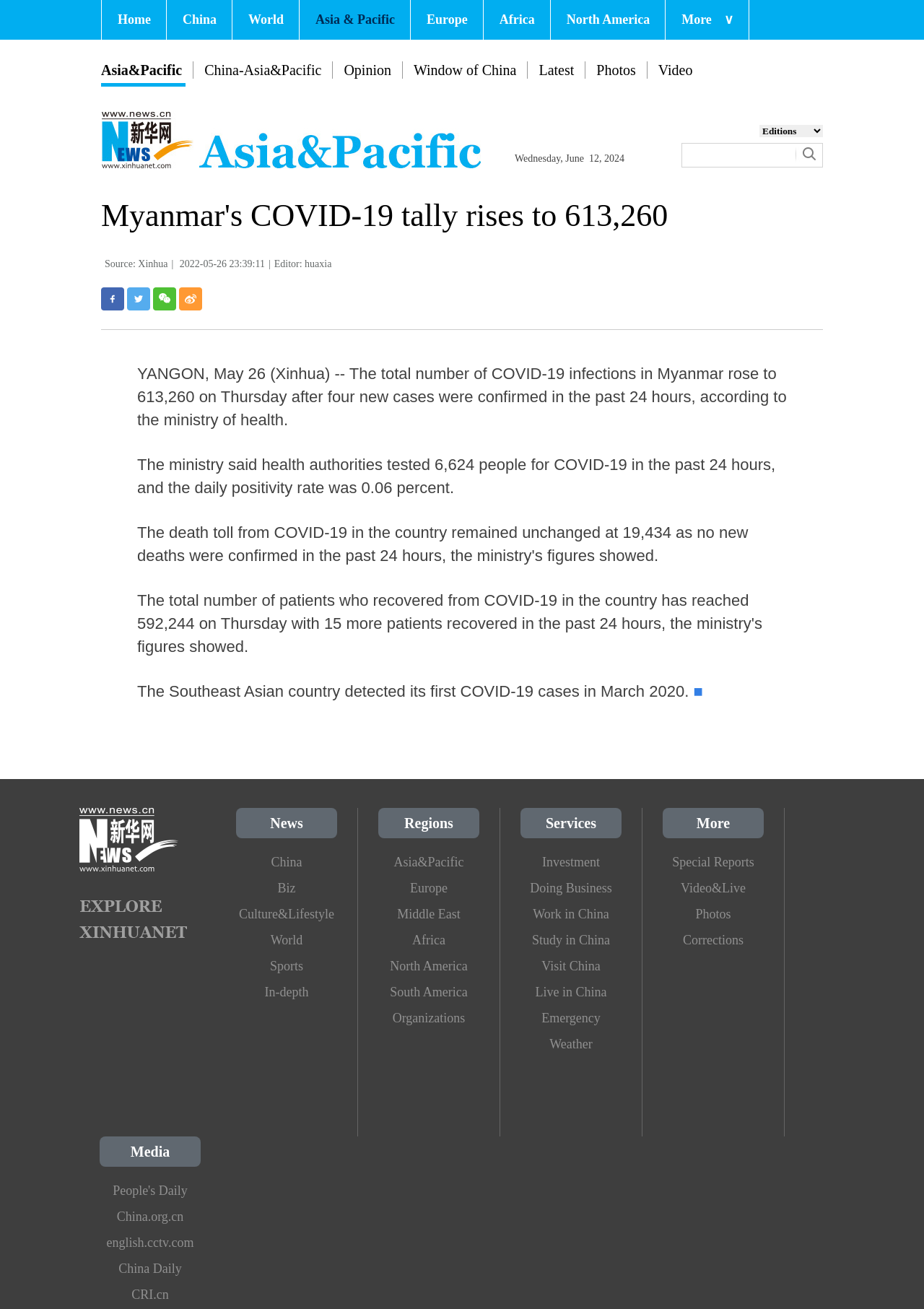Answer the following query with a single word or phrase:
What is the current COVID-19 tally in Myanmar?

613,260